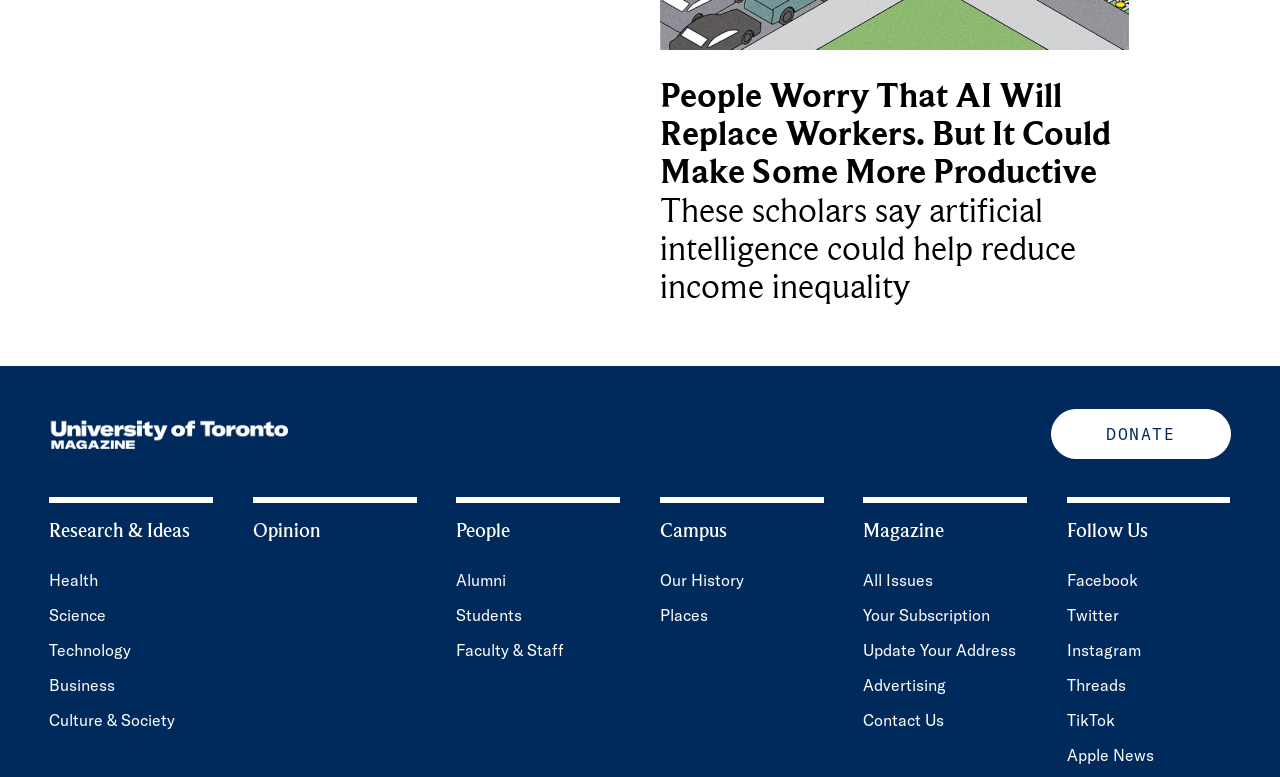Pinpoint the bounding box coordinates of the element to be clicked to execute the instruction: "Read the article about AI replacing workers".

[0.516, 0.098, 0.868, 0.249]